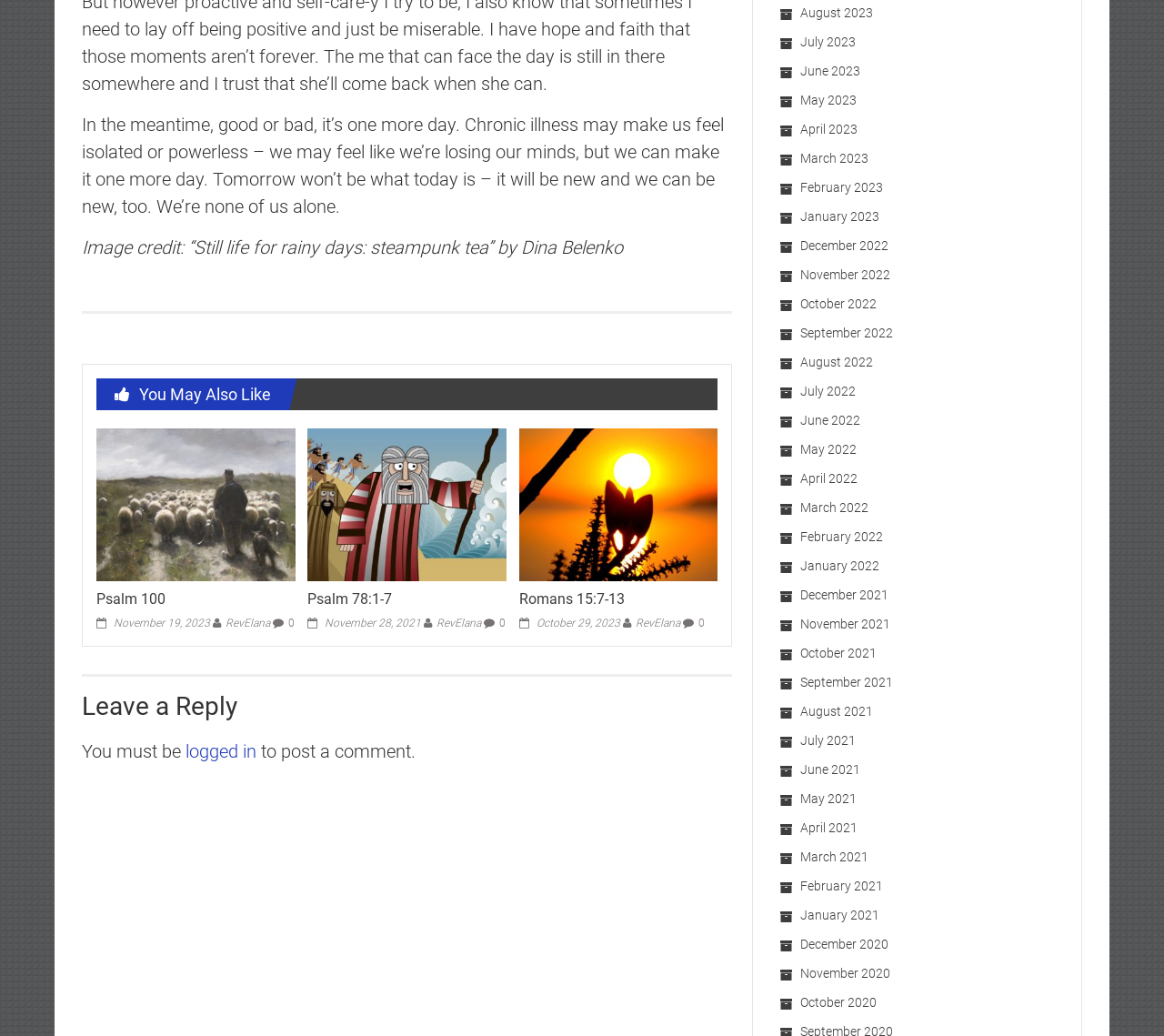Determine the bounding box coordinates of the section to be clicked to follow the instruction: "Click on 'logged in'". The coordinates should be given as four float numbers between 0 and 1, formatted as [left, top, right, bottom].

[0.159, 0.715, 0.22, 0.736]